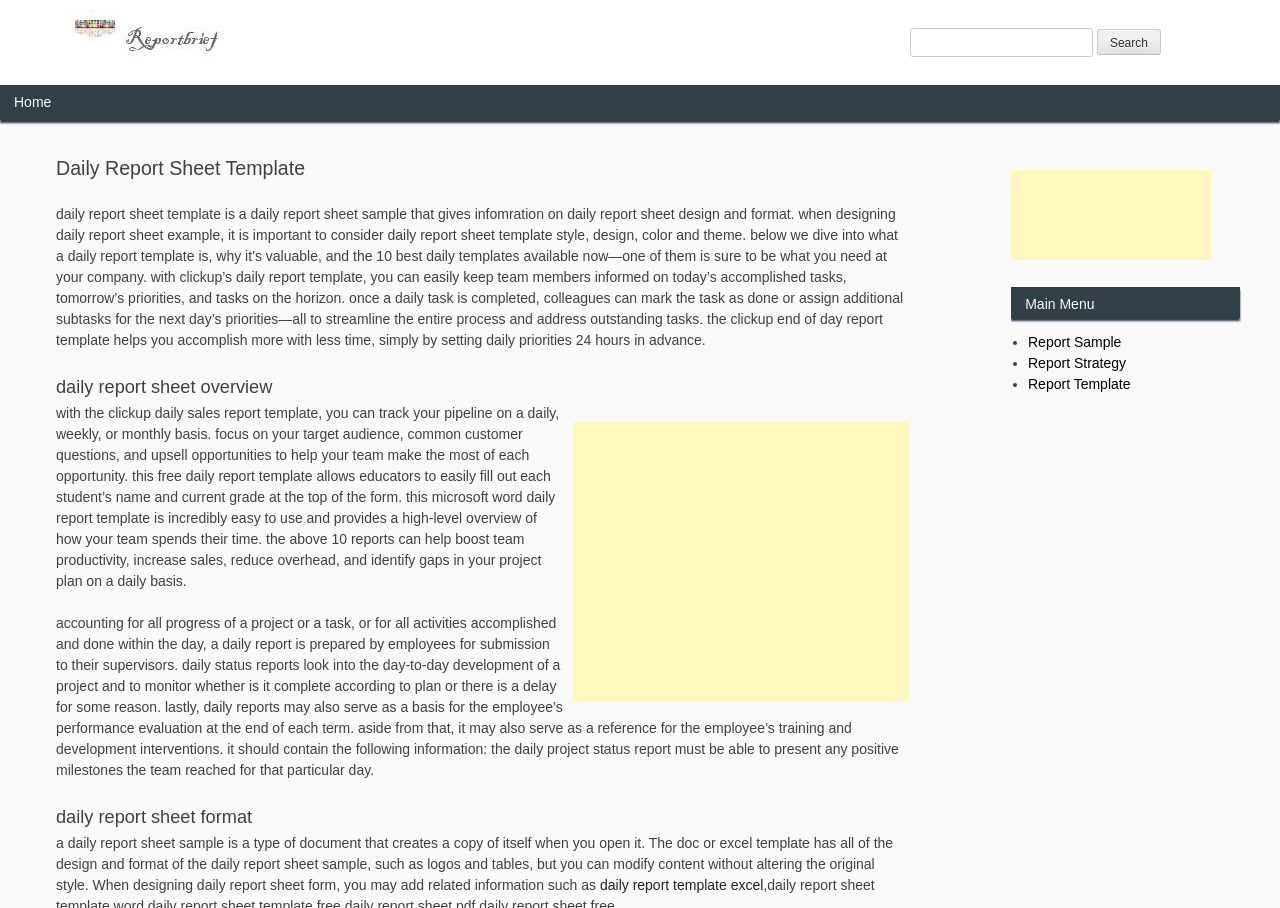Please find and generate the text of the main header of the webpage.

Daily Report Sheet Template